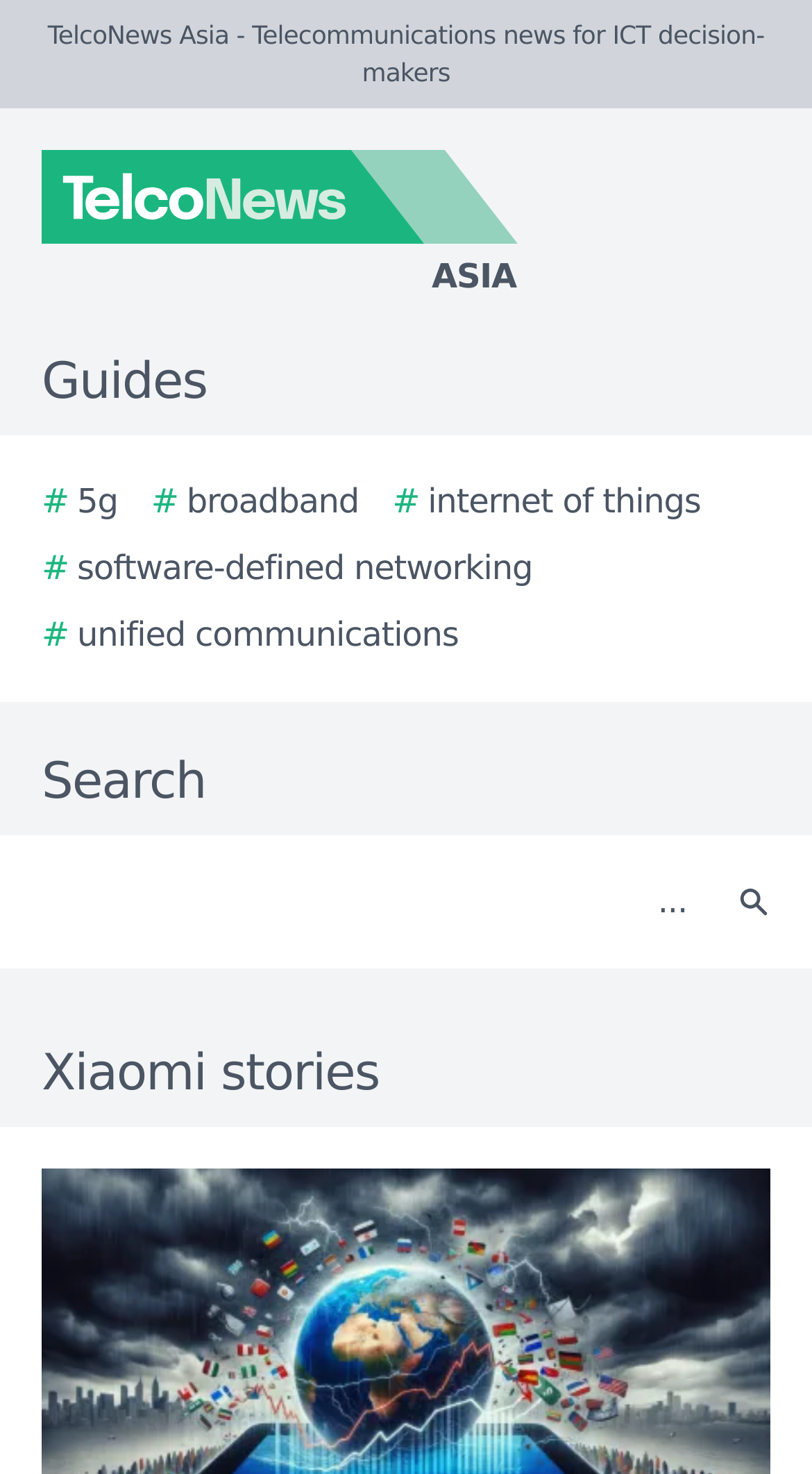How many links are under the 'Guides' section?
Observe the image and answer the question with a one-word or short phrase response.

5